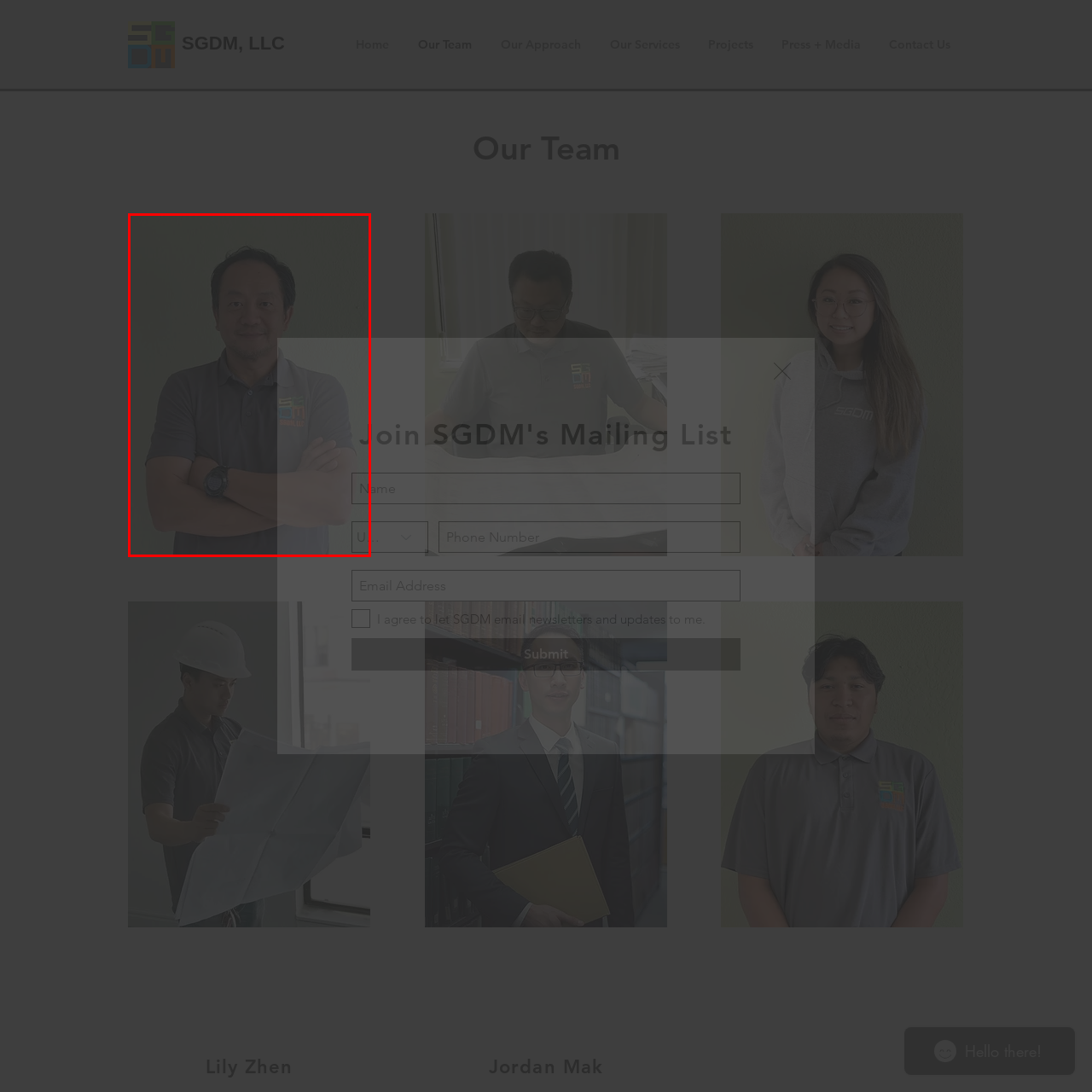Is the individual wearing a jacket?
Focus on the image bounded by the red box and reply with a one-word or phrase answer.

No